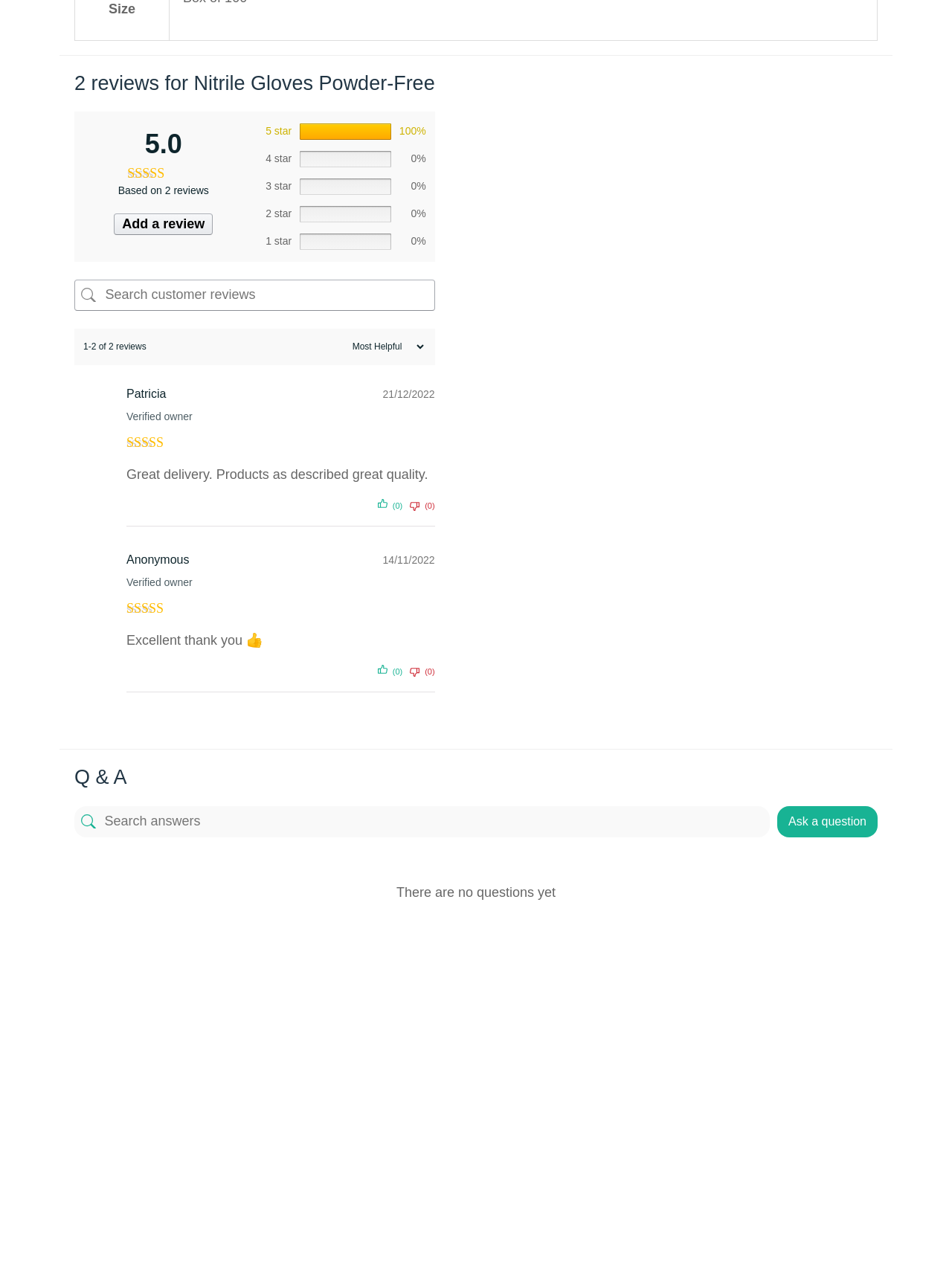Could you find the bounding box coordinates of the clickable area to complete this instruction: "View terms and conditions"?

[0.07, 0.841, 0.273, 0.858]